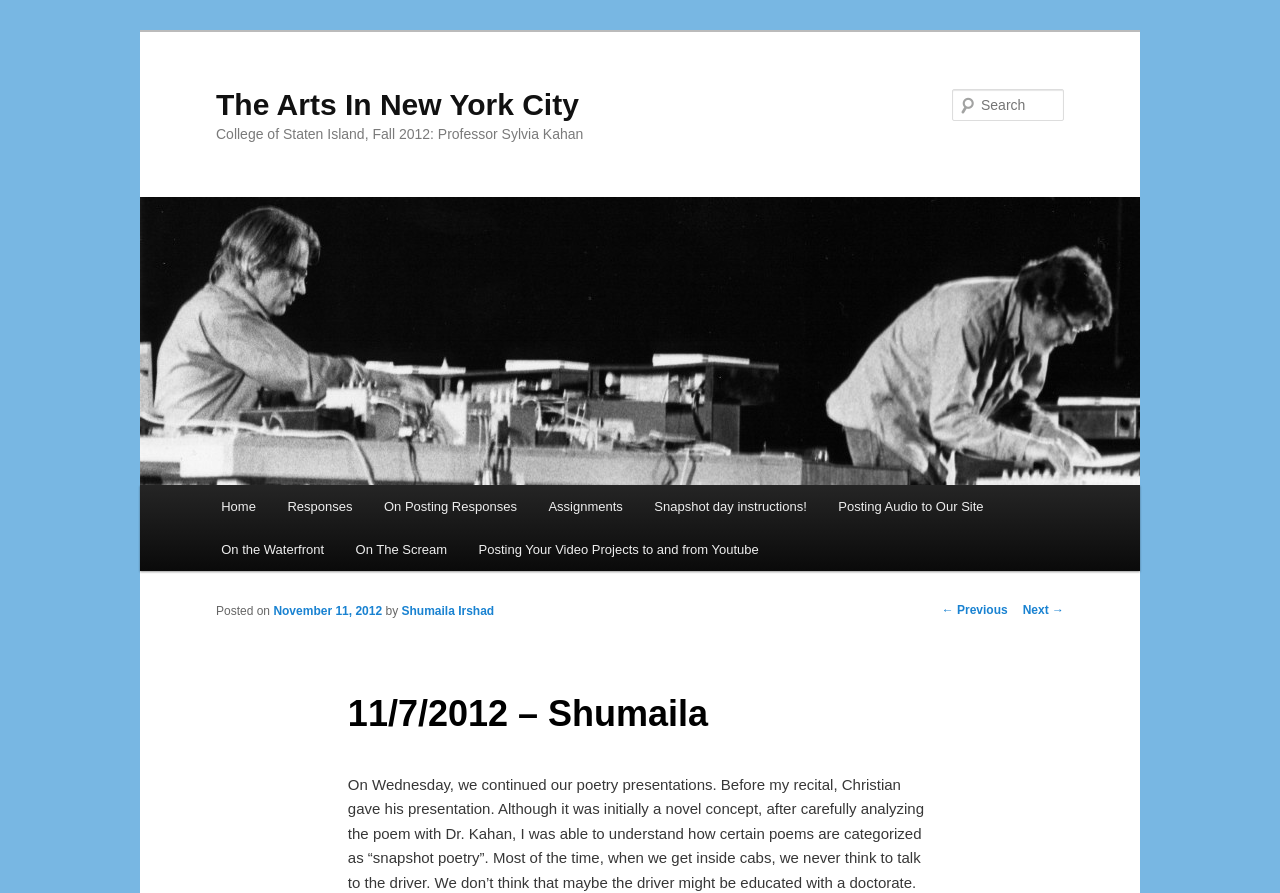Show the bounding box coordinates of the element that should be clicked to complete the task: "View previous post".

[0.736, 0.676, 0.787, 0.691]